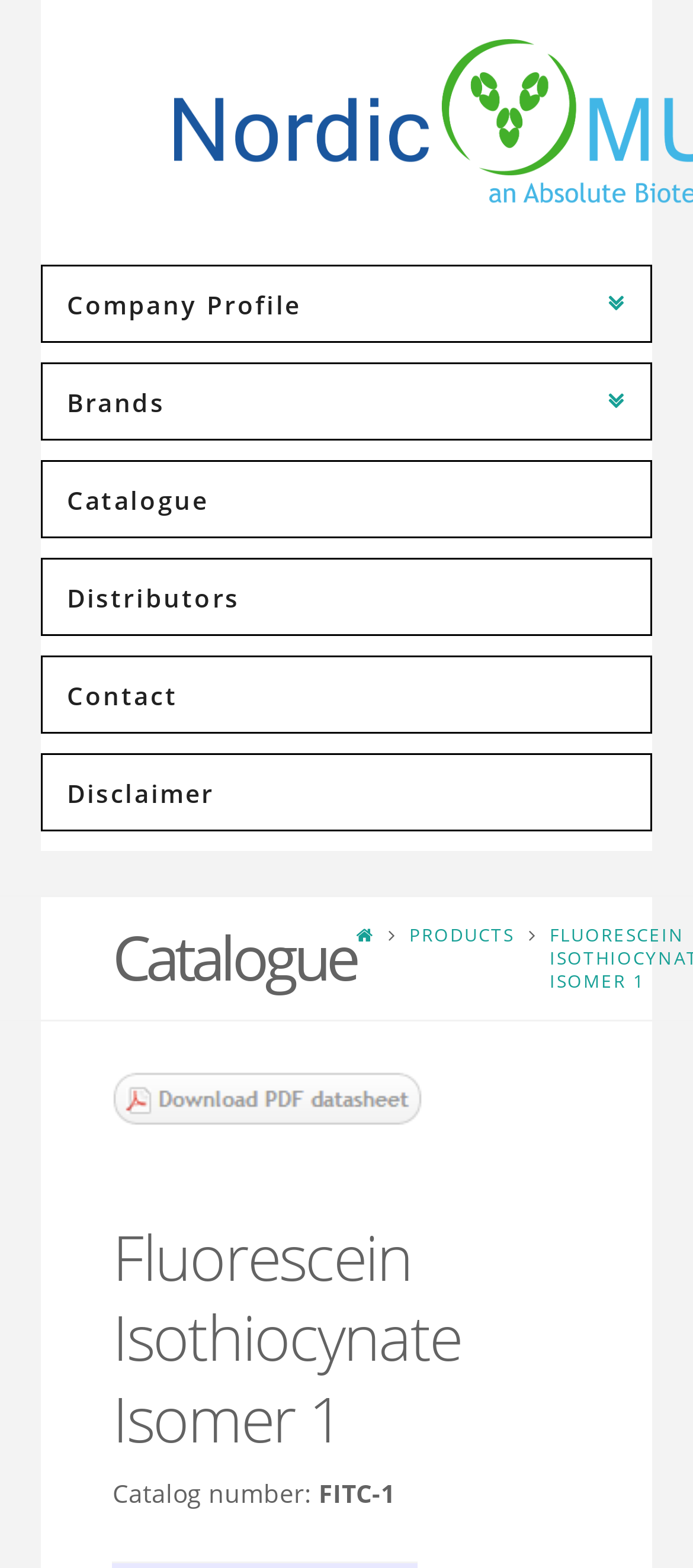What is the main product category?
Provide an in-depth and detailed explanation in response to the question.

The link 'PRODUCTS' is prominently displayed on the webpage, suggesting that it is a main product category. Its location near the 'Catalogue' heading and the product information further supports this conclusion.